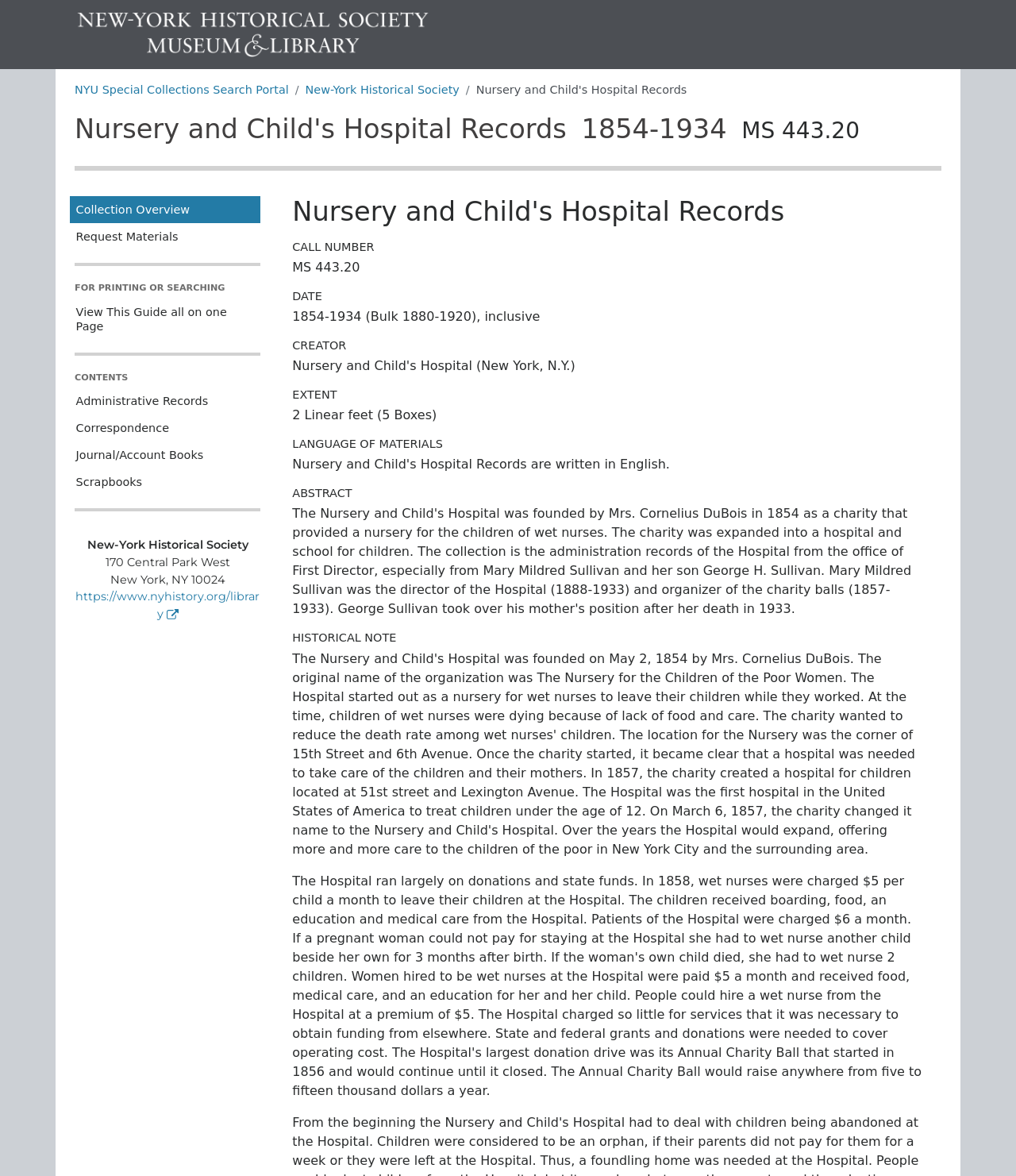Provide the bounding box coordinates, formatted as (top-left x, top-left y, bottom-right x, bottom-right y), with all values being floating point numbers between 0 and 1. Identify the bounding box of the UI element that matches the description: NYU Special Collections Search Portal

[0.073, 0.071, 0.284, 0.082]